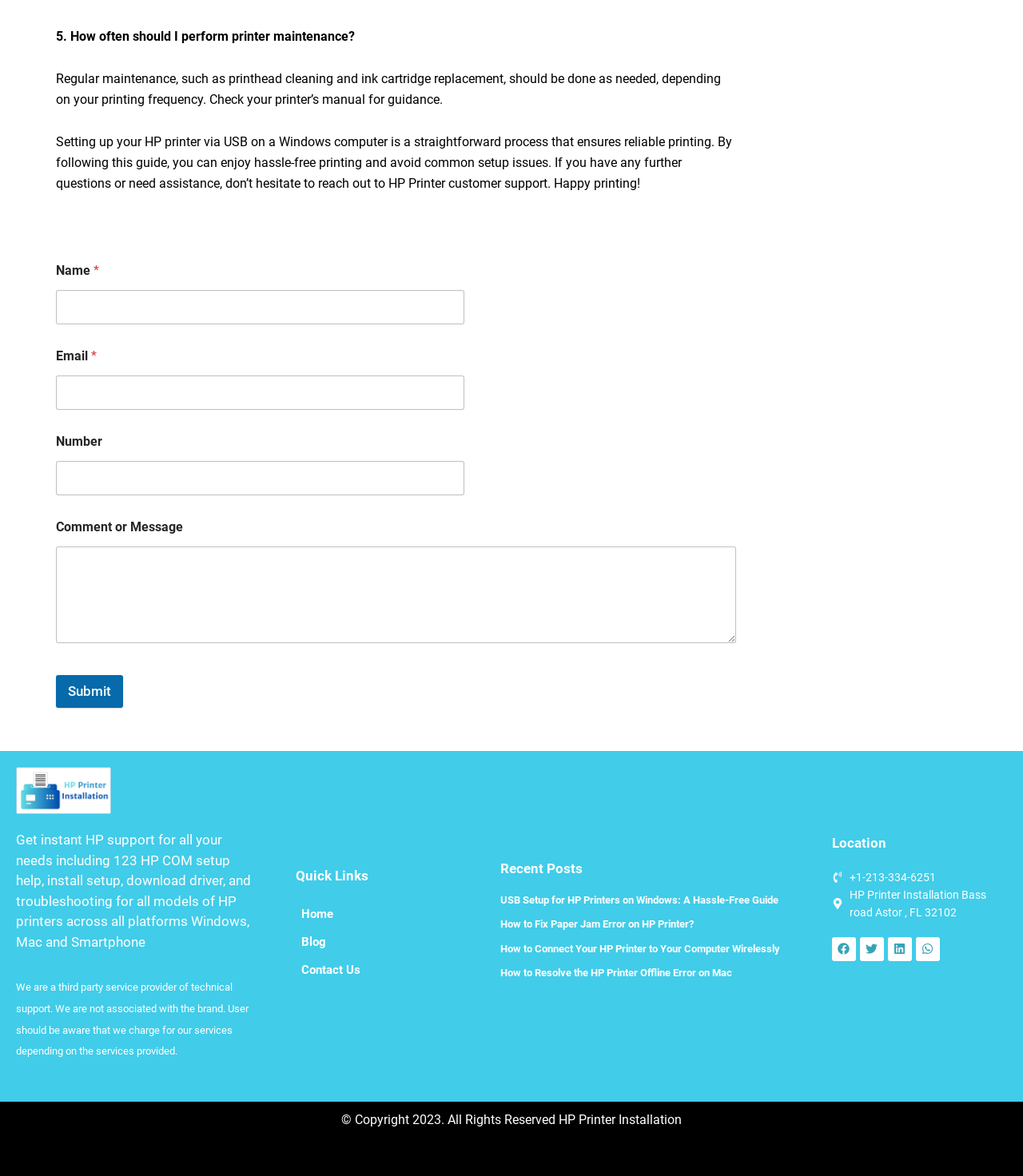Determine the bounding box coordinates of the clickable element to complete this instruction: "Type your email". Provide the coordinates in the format of four float numbers between 0 and 1, [left, top, right, bottom].

[0.055, 0.319, 0.454, 0.349]